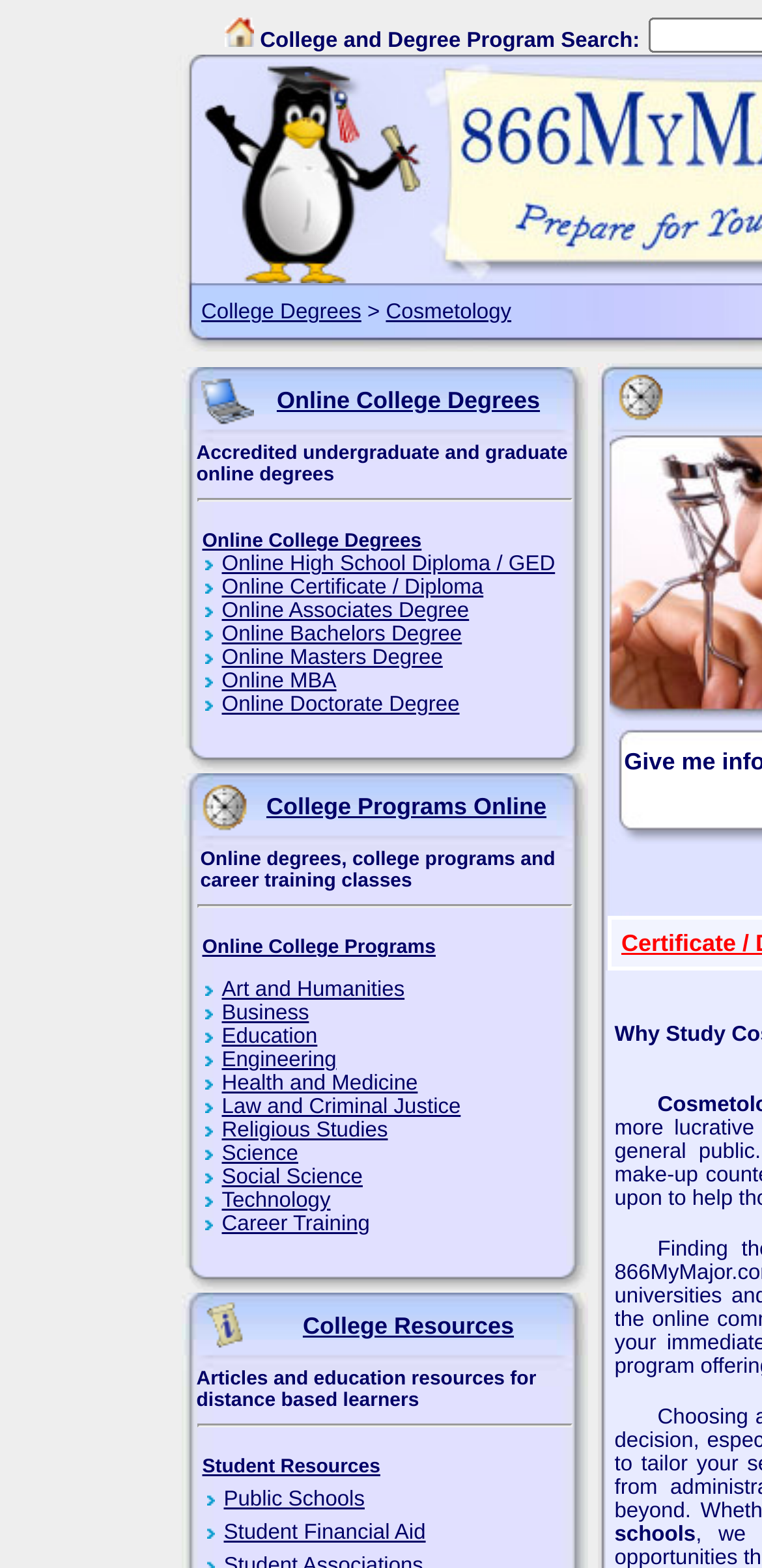Given the element description: "Online College Degrees", predict the bounding box coordinates of the UI element it refers to, using four float numbers between 0 and 1, i.e., [left, top, right, bottom].

[0.363, 0.247, 0.709, 0.264]